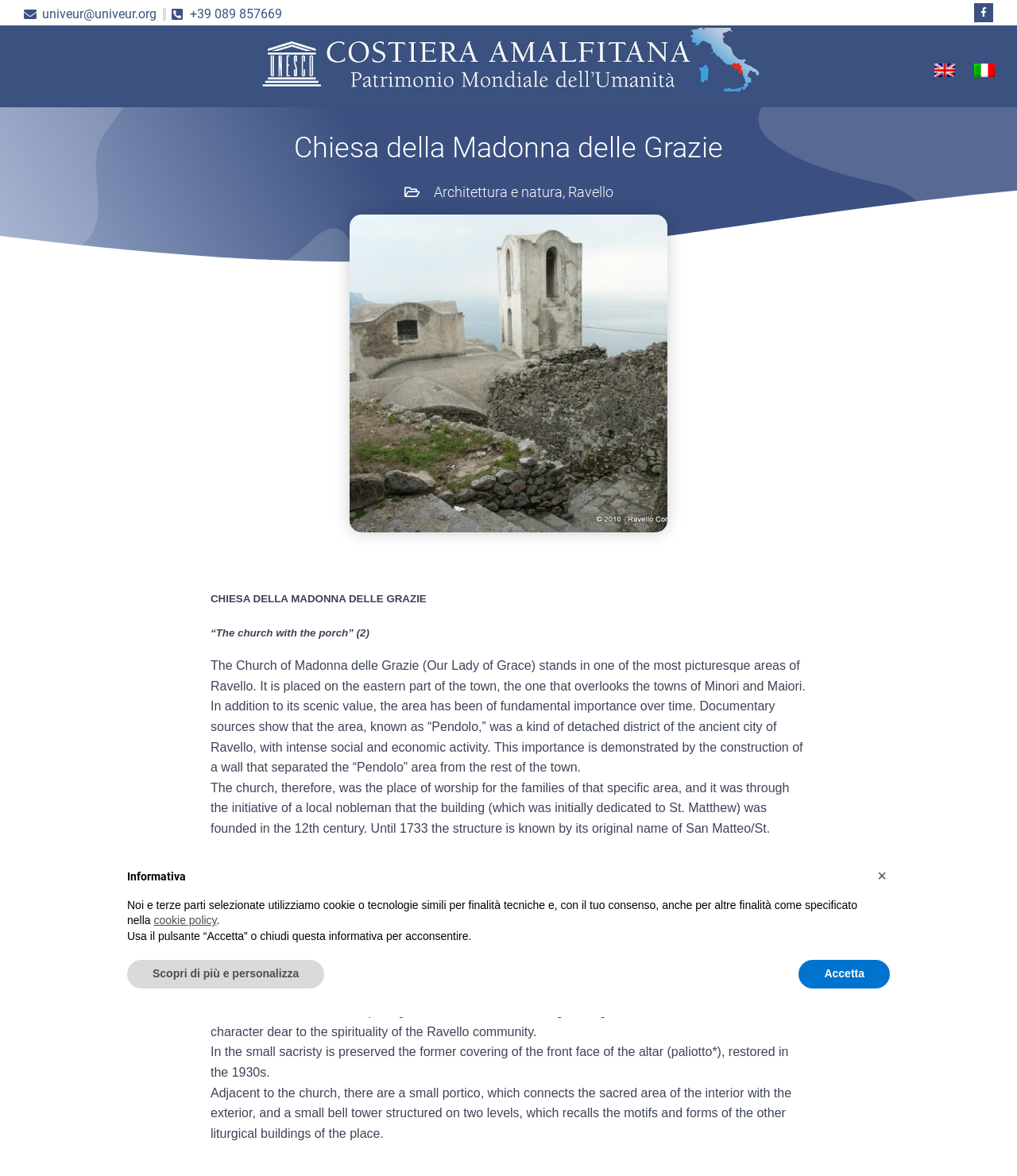Locate the bounding box coordinates of the element that should be clicked to execute the following instruction: "Read more about Architettura e natura".

[0.426, 0.156, 0.553, 0.17]